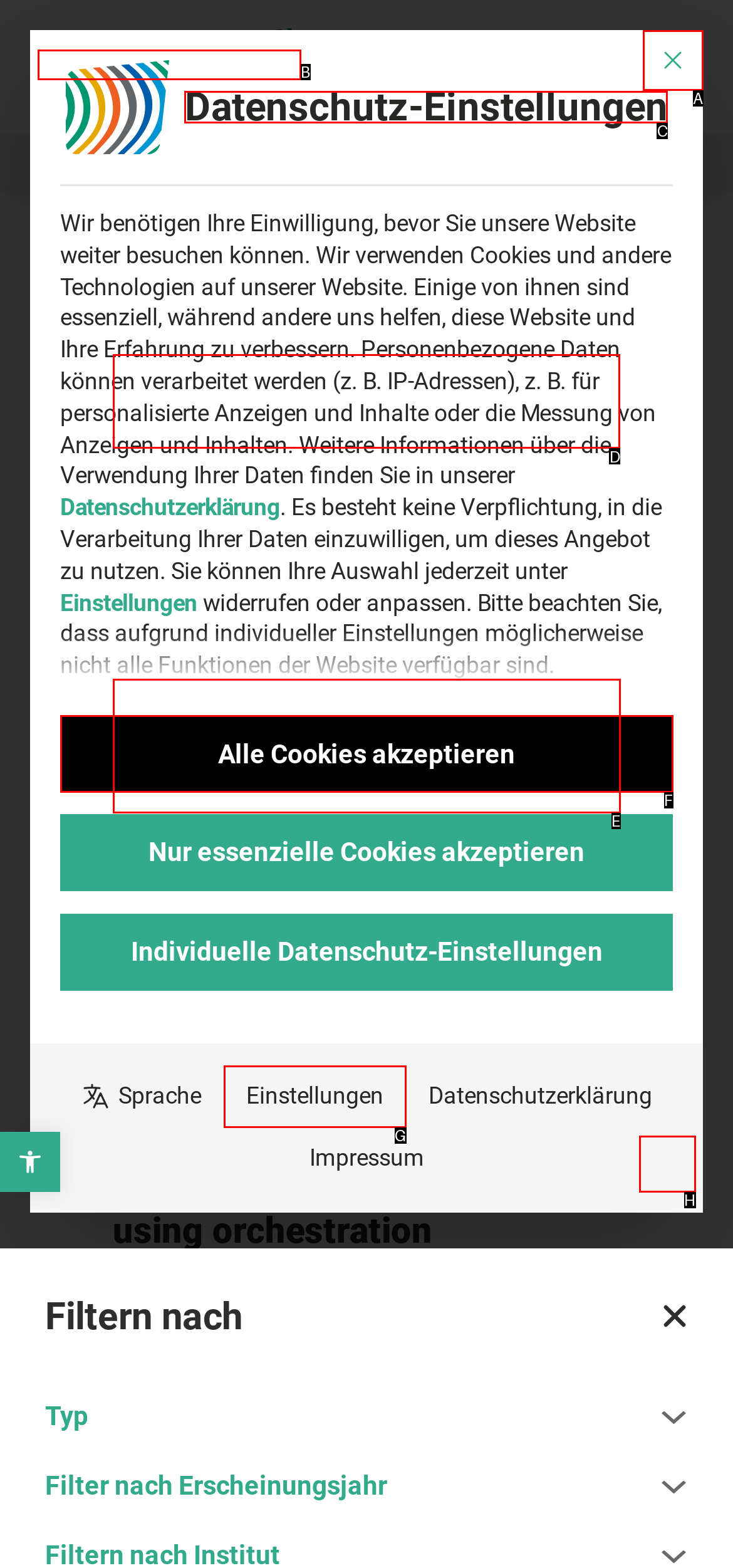Based on the task: Open the search box, which UI element should be clicked? Answer with the letter that corresponds to the correct option from the choices given.

D